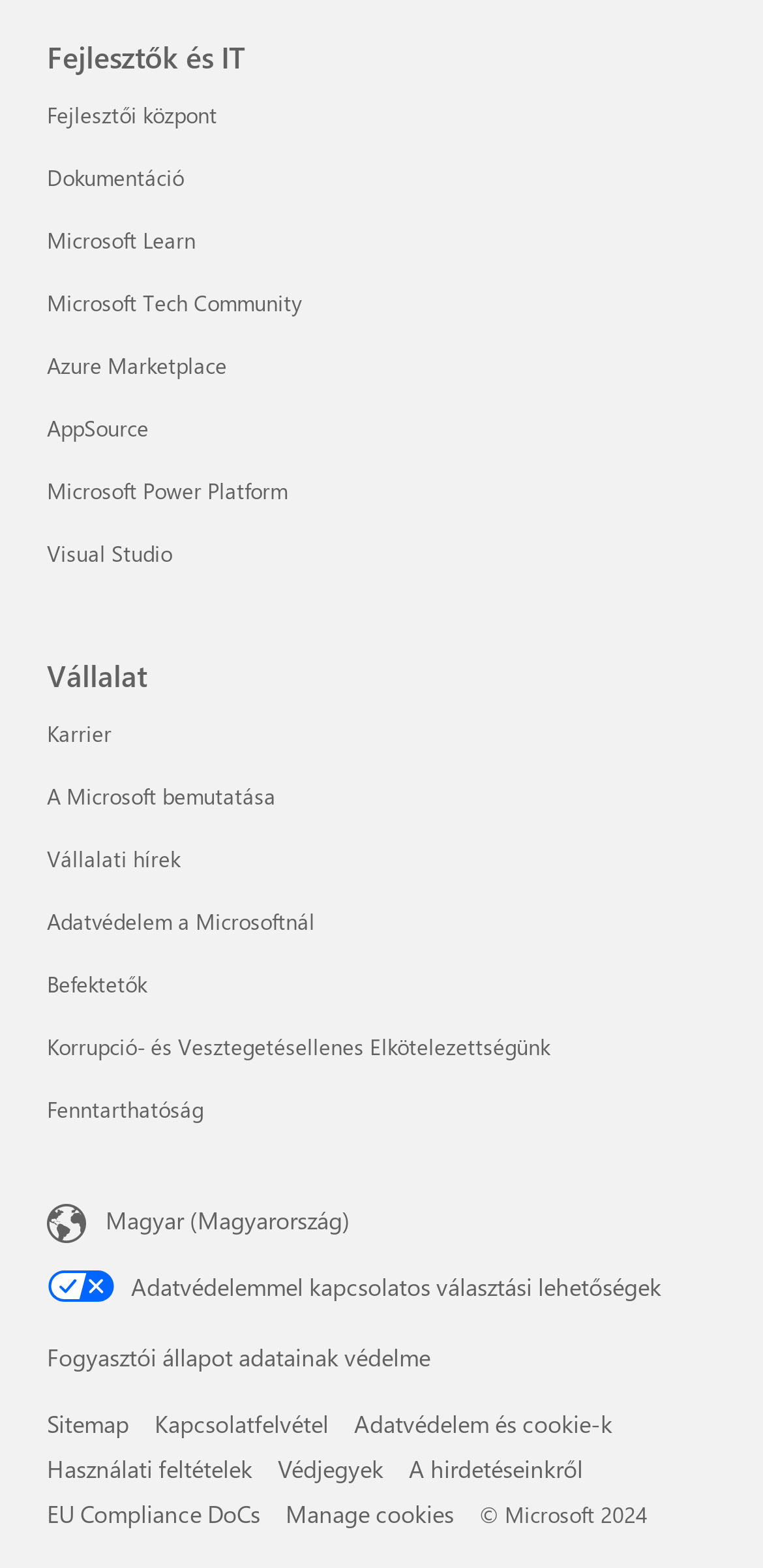Using the format (top-left x, top-left y, bottom-right x, bottom-right y), provide the bounding box coordinates for the described UI element. All values should be floating point numbers between 0 and 1: Sitemap

[0.062, 0.898, 0.169, 0.918]